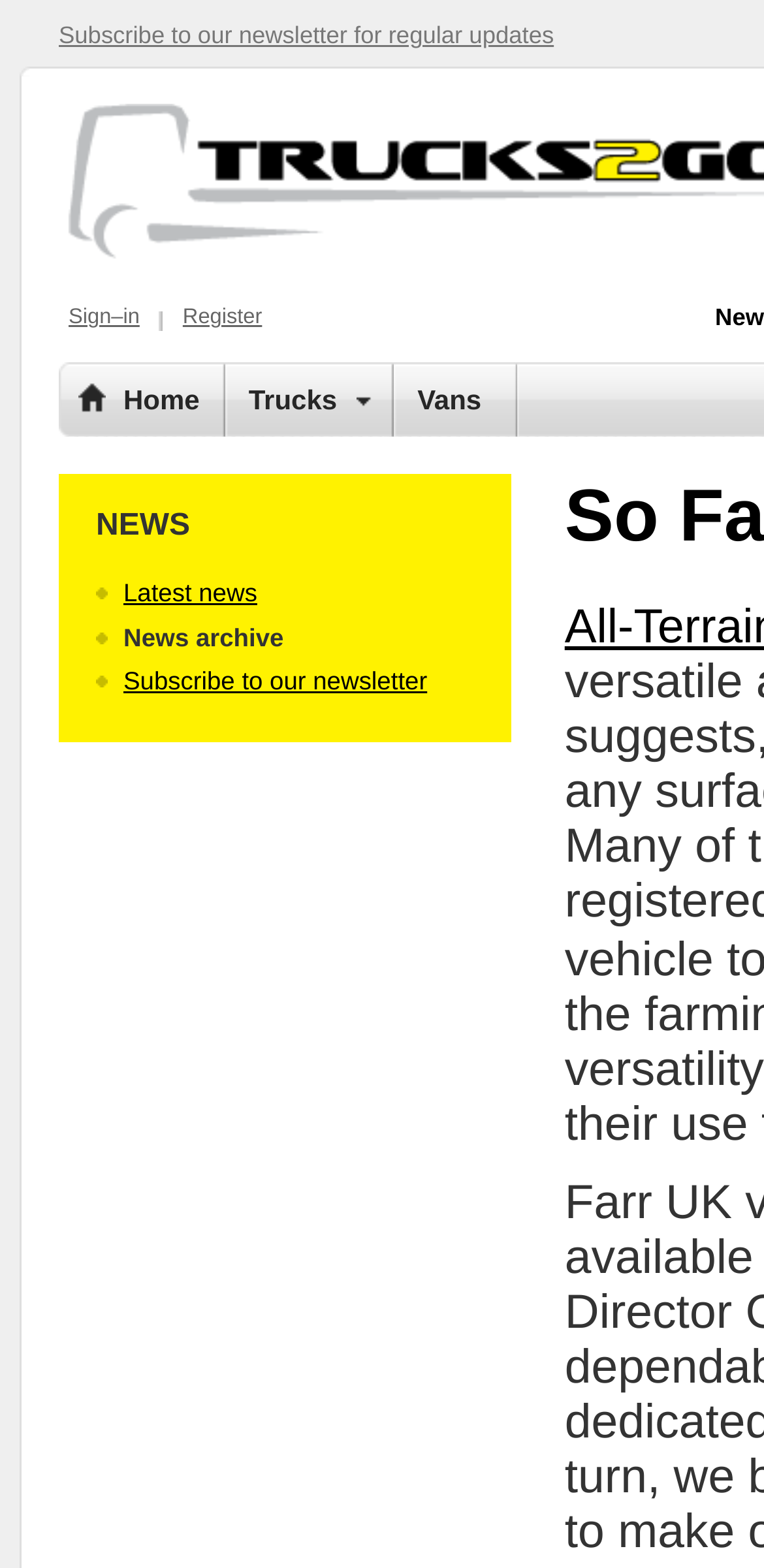Provide the bounding box coordinates of the area you need to click to execute the following instruction: "Subscribe to the newsletter".

[0.162, 0.425, 0.559, 0.444]